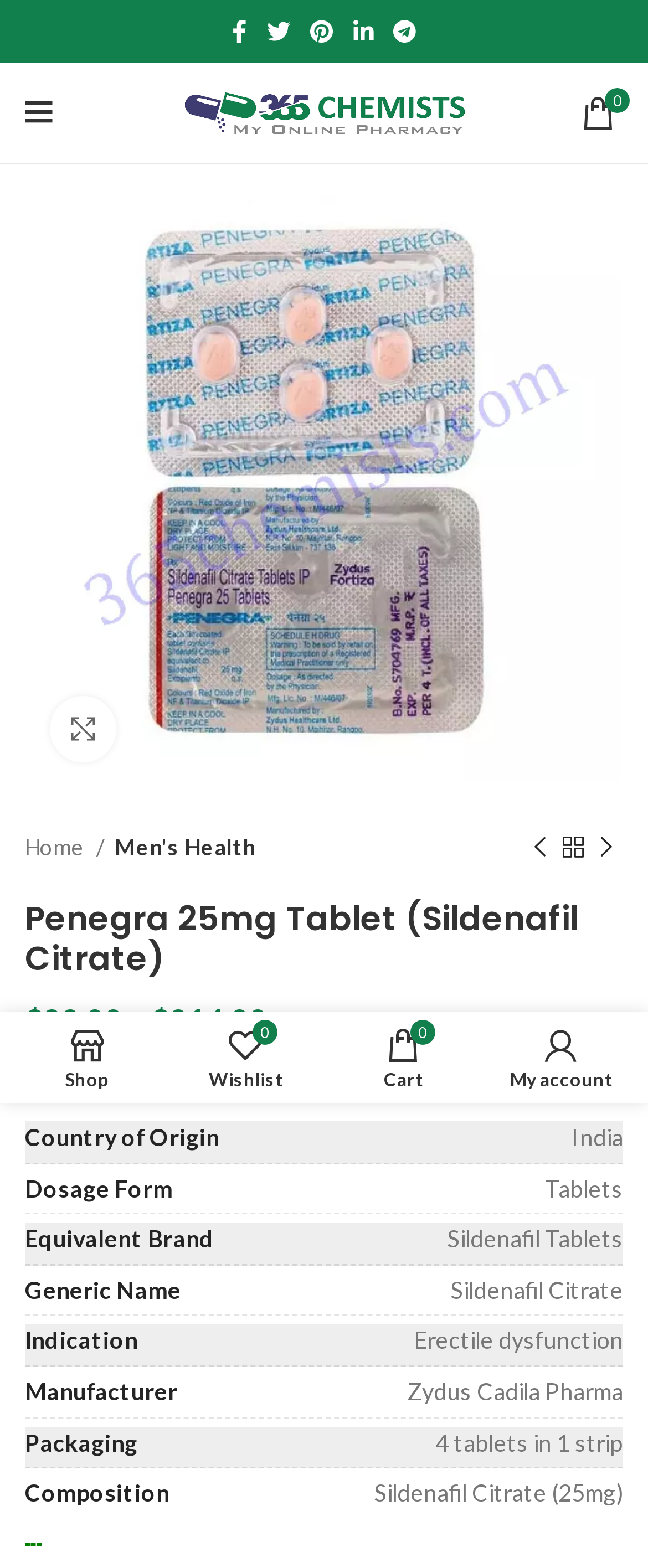Find the bounding box coordinates for the area that must be clicked to perform this action: "Click on Facebook social link".

[0.342, 0.006, 0.396, 0.034]